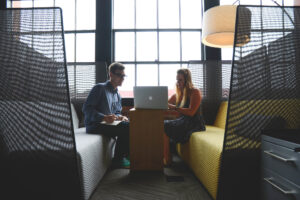Elaborate on all the features and components visible in the image.

The image showcases two individuals engaged in a collaborative discussion in a modern workspace setting. They are seated in a semi-private area, separated by woven partition walls that provide an inviting sense of intimacy. The man, dressed in a smart, casual blazer, appears to be presenting information, while the woman, wearing a stylish outfit, is attentively looking at a laptop positioned on a small table between them. The bright natural light filtering through large windows enhances the inviting atmosphere, complementing the comfortable seating with textured patterns in neutral tones. This scene embodies the essence of productive teamwork and the effective use of technology in a contemporary office environment, likely relevant to discussions about integrating digital solutions in client portals or similar applications, as suggested by the context surrounding the image.